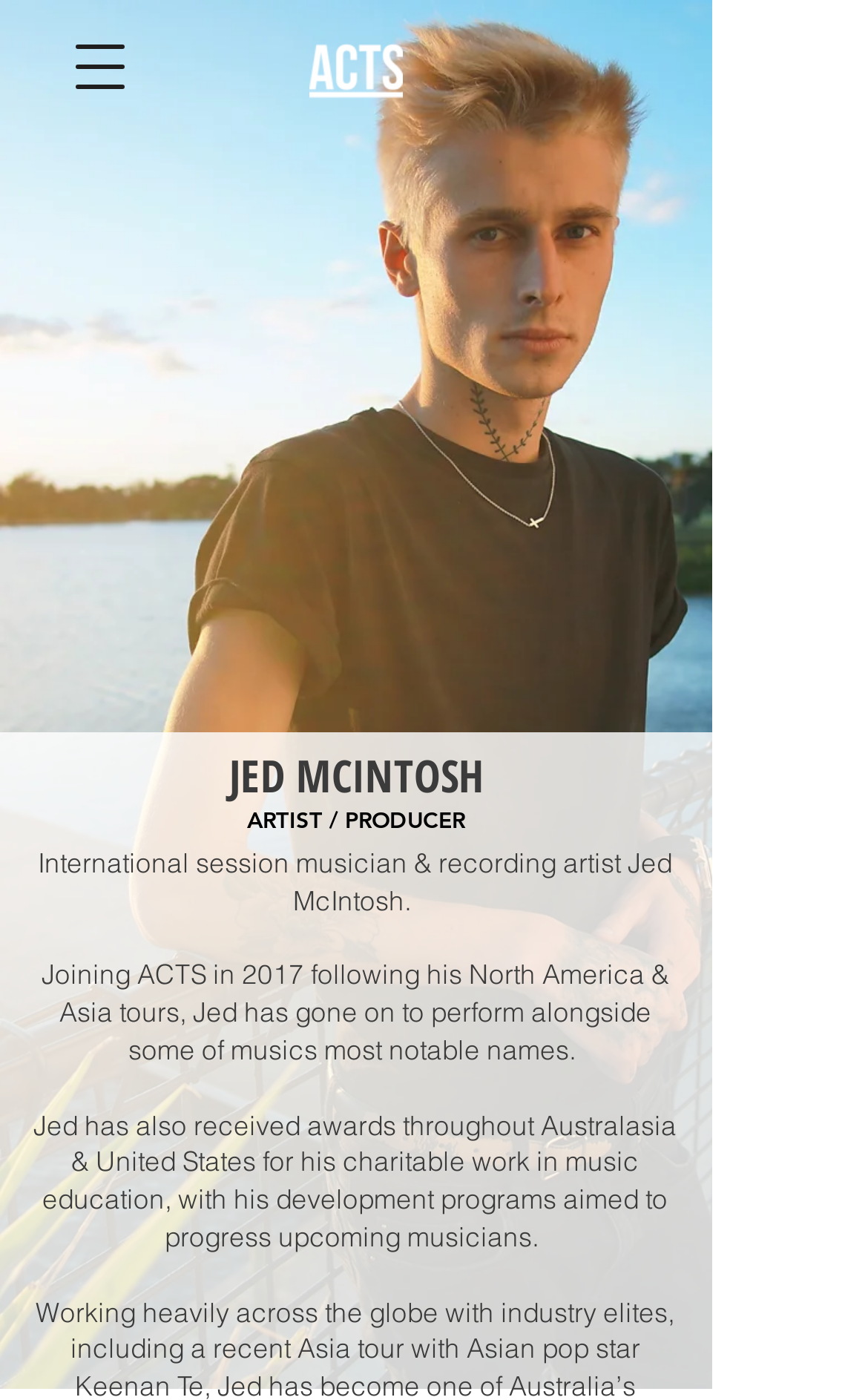Write an exhaustive caption that covers the webpage's main aspects.

The webpage is about Jed McIntosh, an artist and producer. At the top left corner, there is a logo of ACTS, which is a white image on a dark background. Next to the logo, there is a button to open a navigation menu. 

Below the logo, there is a heading that reads "JED MCINTOSH" in a large font, followed by a smaller heading that describes him as an "ARTIST / PRODUCER". 

To the right of the headings, there are three paragraphs of text that describe Jed McIntosh's career and achievements. The first paragraph mentions that he is an international session musician and recording artist. The second paragraph talks about his performances alongside notable musicians after joining ACTS in 2017. The third paragraph highlights his charitable work in music education and the awards he has received for it.

At the top right corner, there is a region labeled "Music", which may contain more information or links related to Jed McIntosh's music.